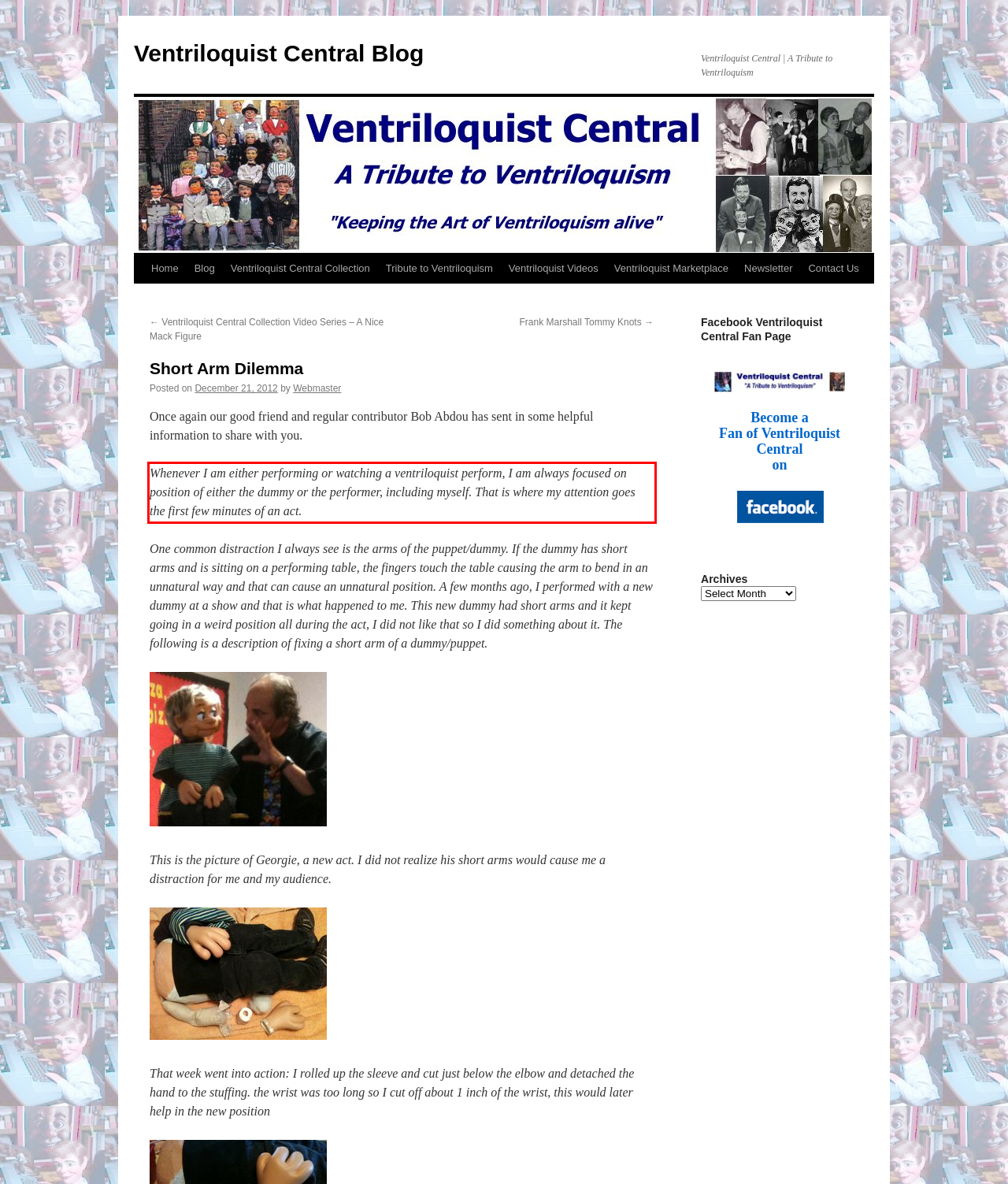You are presented with a webpage screenshot featuring a red bounding box. Perform OCR on the text inside the red bounding box and extract the content.

Whenever I am either performing or watching a ventriloquist perform, I am always focused on position of either the dummy or the performer, including myself. That is where my attention goes the first few minutes of an act.